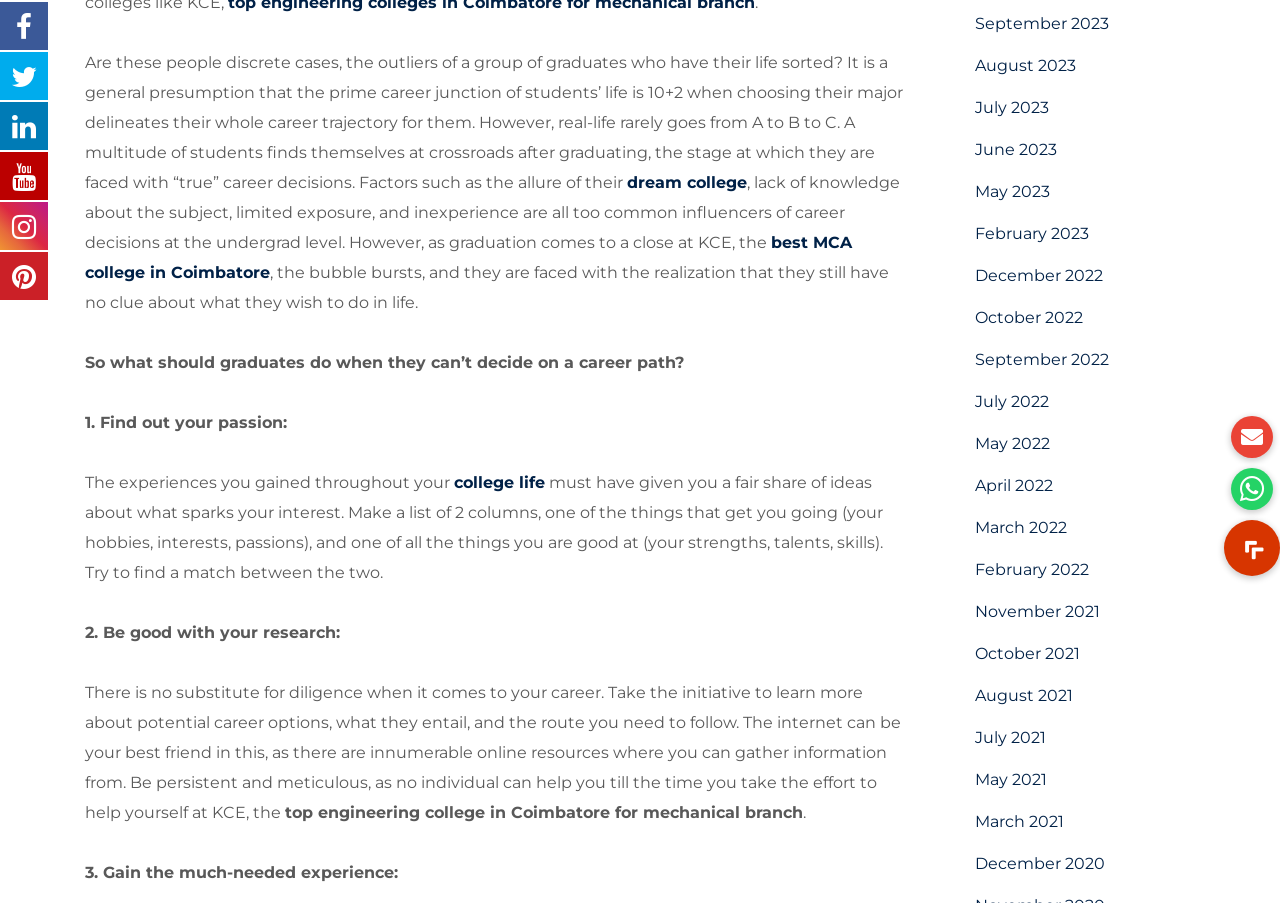Please find the bounding box for the UI component described as follows: "Hotline: +971 58 648 2330".

None